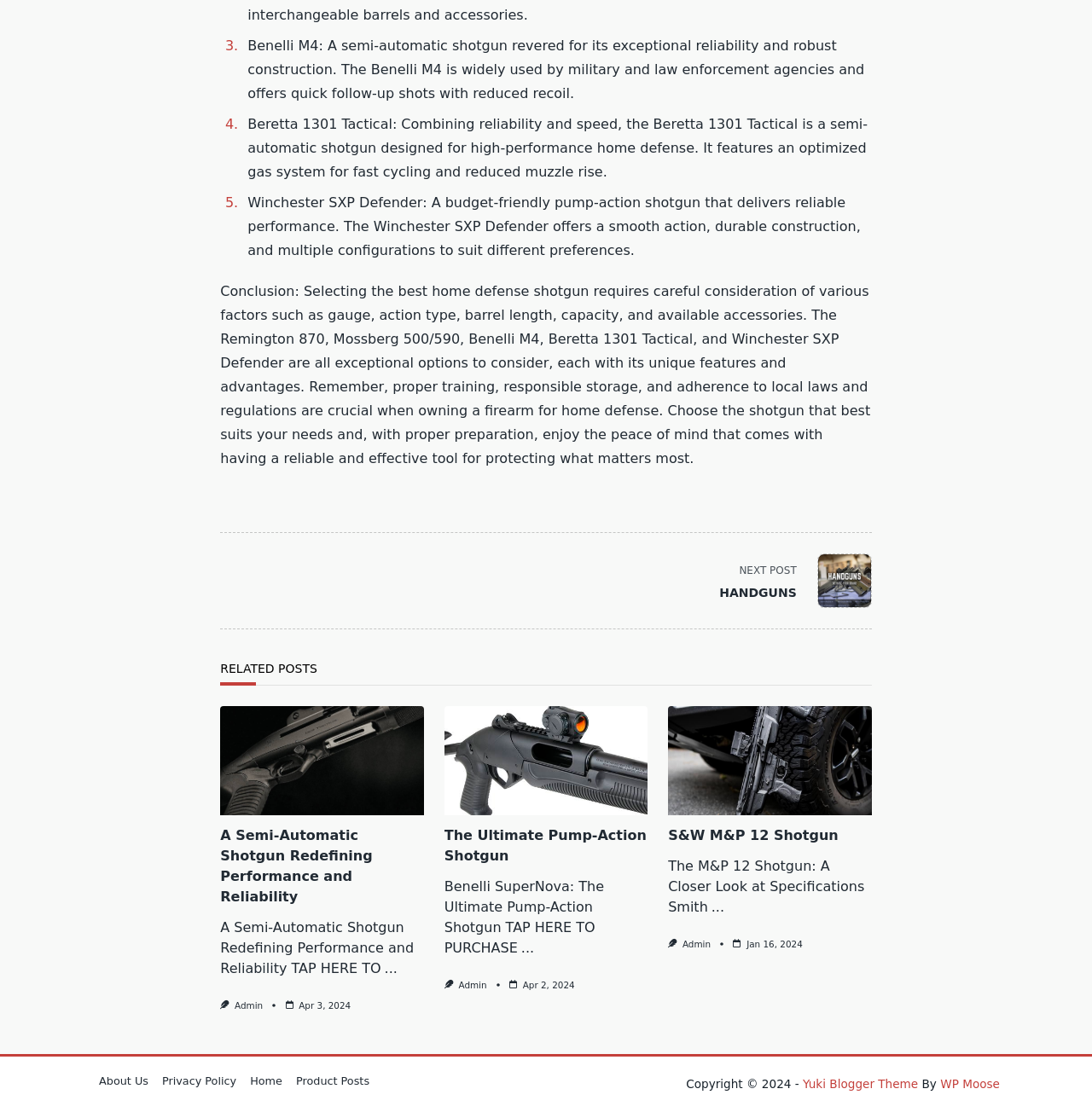Given the description: "Yuki Blogger Theme", determine the bounding box coordinates of the UI element. The coordinates should be formatted as four float numbers between 0 and 1, [left, top, right, bottom].

[0.735, 0.968, 0.841, 0.981]